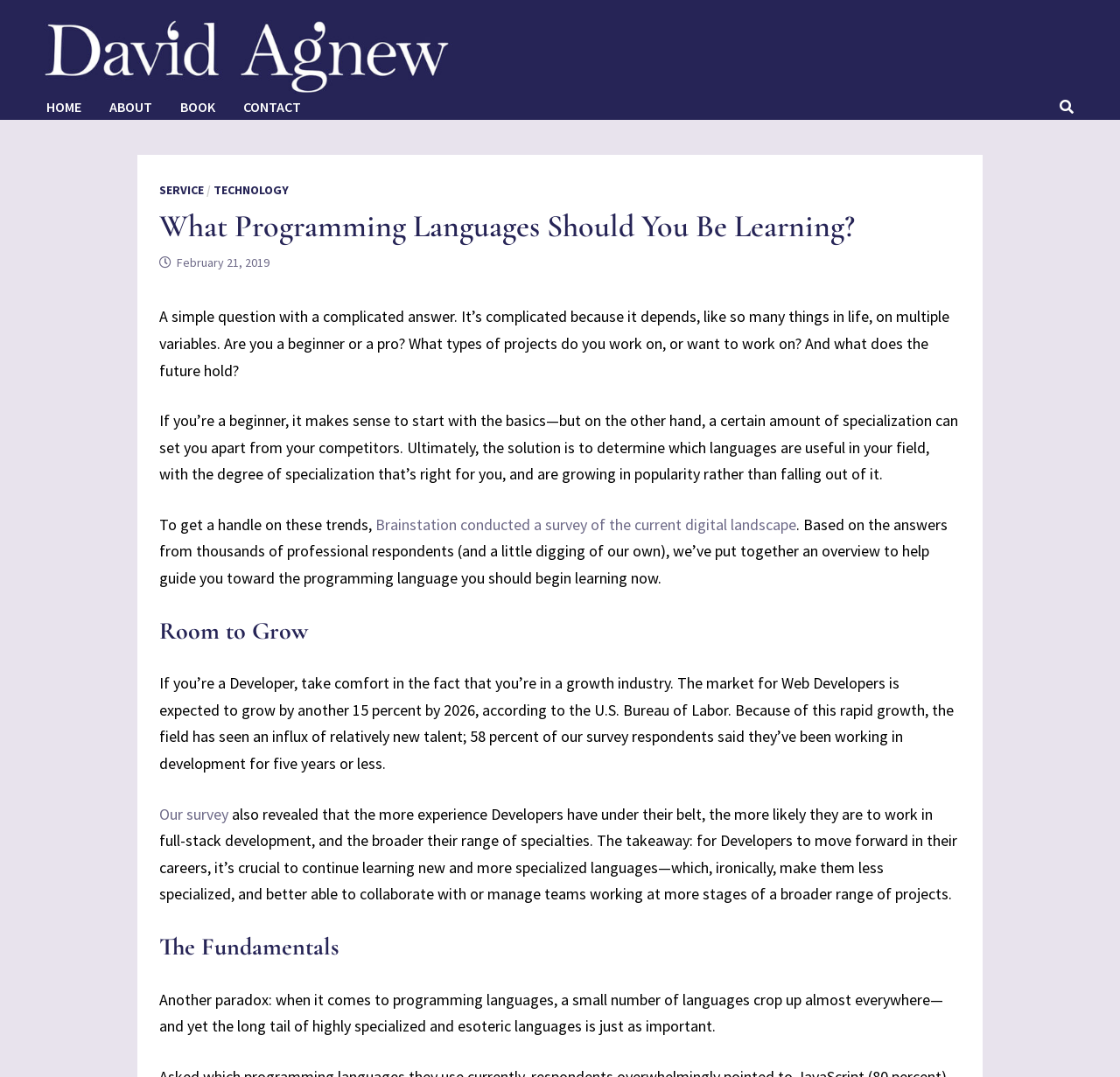What is the relationship between experience and specialization in development?
Could you please answer the question thoroughly and with as much detail as possible?

The text states, 'The more experience Developers have under their belt, the more likely they are to work in full-stack development, and the broader their range of specialties.' This suggests that as developers gain more experience, they tend to specialize in more areas.